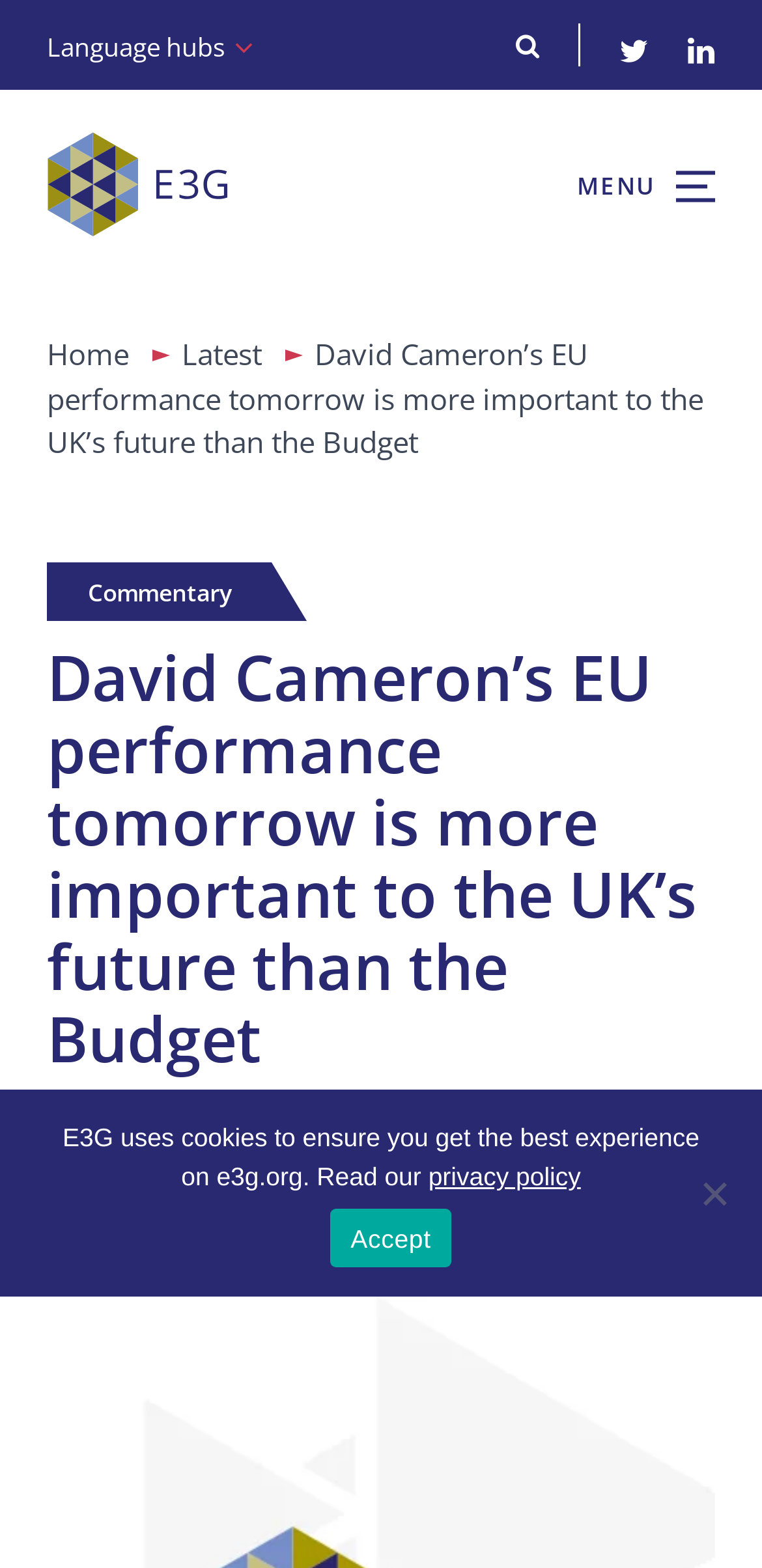What is the purpose of the cookie notice?
Give a thorough and detailed response to the question.

The cookie notice is a dialog box located at the bottom of the webpage, which informs users that the website uses cookies to ensure the best experience, and provides a link to the privacy policy.